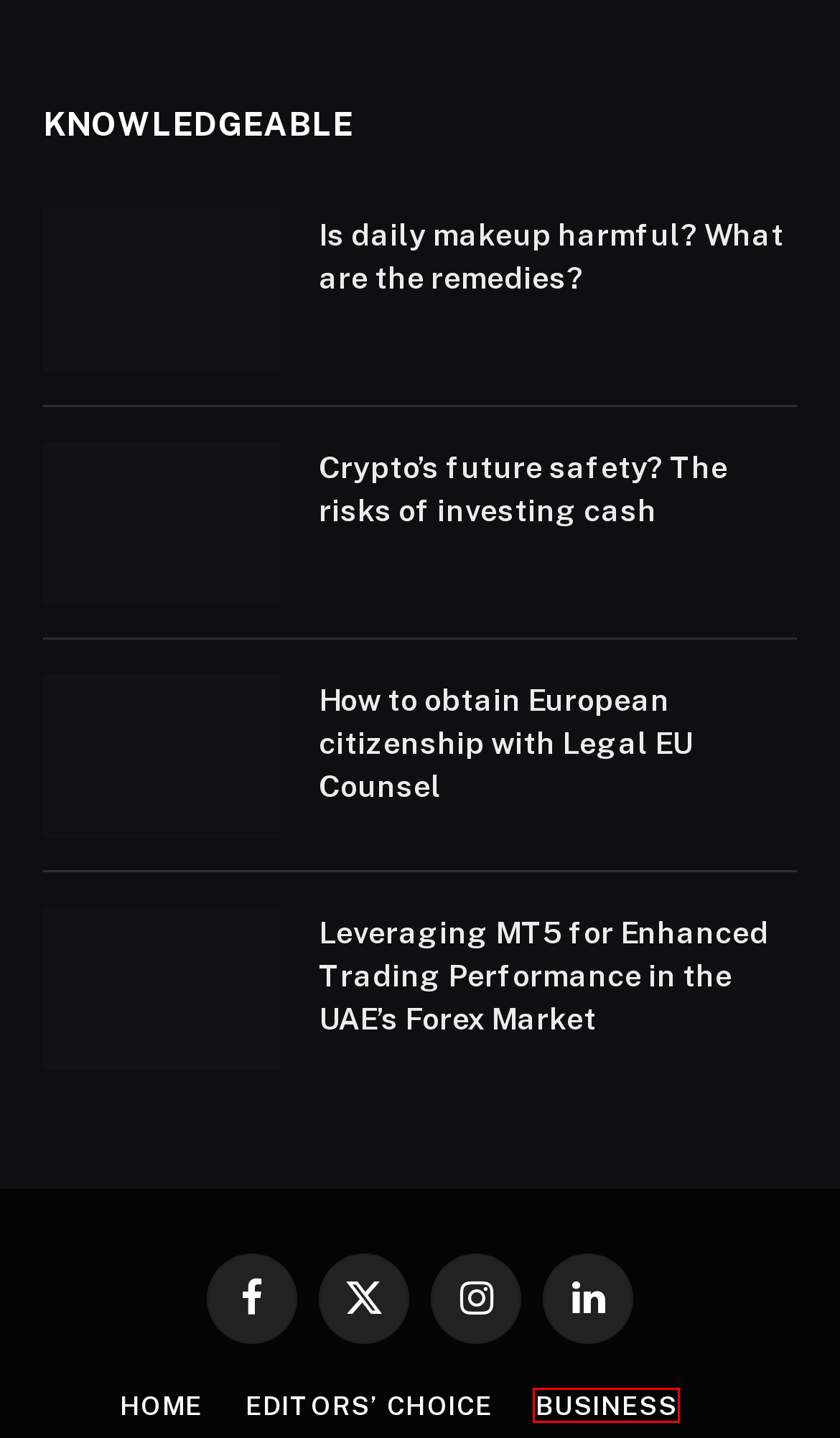Check out the screenshot of a webpage with a red rectangle bounding box. Select the best fitting webpage description that aligns with the new webpage after clicking the element inside the bounding box. Here are the candidates:
A. Curious News - Emirati Times
B. Business - Emirati Times
C. Dubai Crown Prince approves projects to bolster economic growth | Emirati Times
D. Abu Dhabi's EAD records emirate's 1st green turtle nest - Emirati Times
E. Technology - Emirati Times
F. News Desk, Author at Emirati Times
G. Contact Us - Emirati Times
H. Terms & Conditions - Emirati Times

B